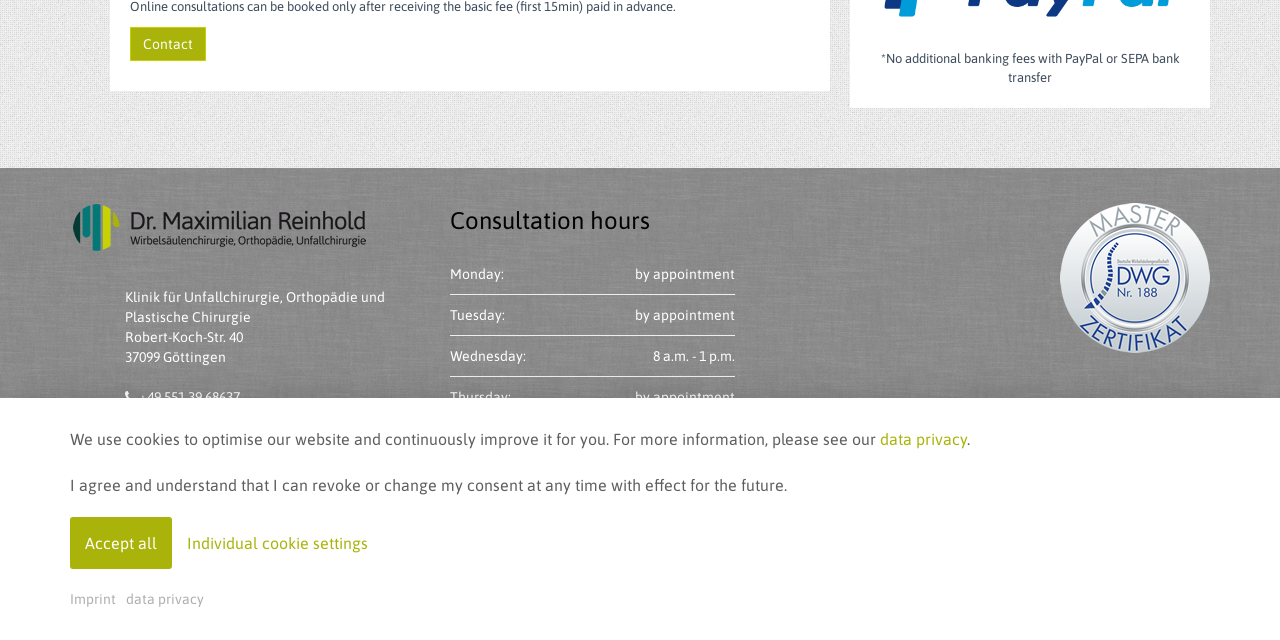Based on the element description: "Expert opinion", identify the UI element and provide its bounding box coordinates. Use four float numbers between 0 and 1, [left, top, right, bottom].

[0.465, 0.797, 0.543, 0.82]